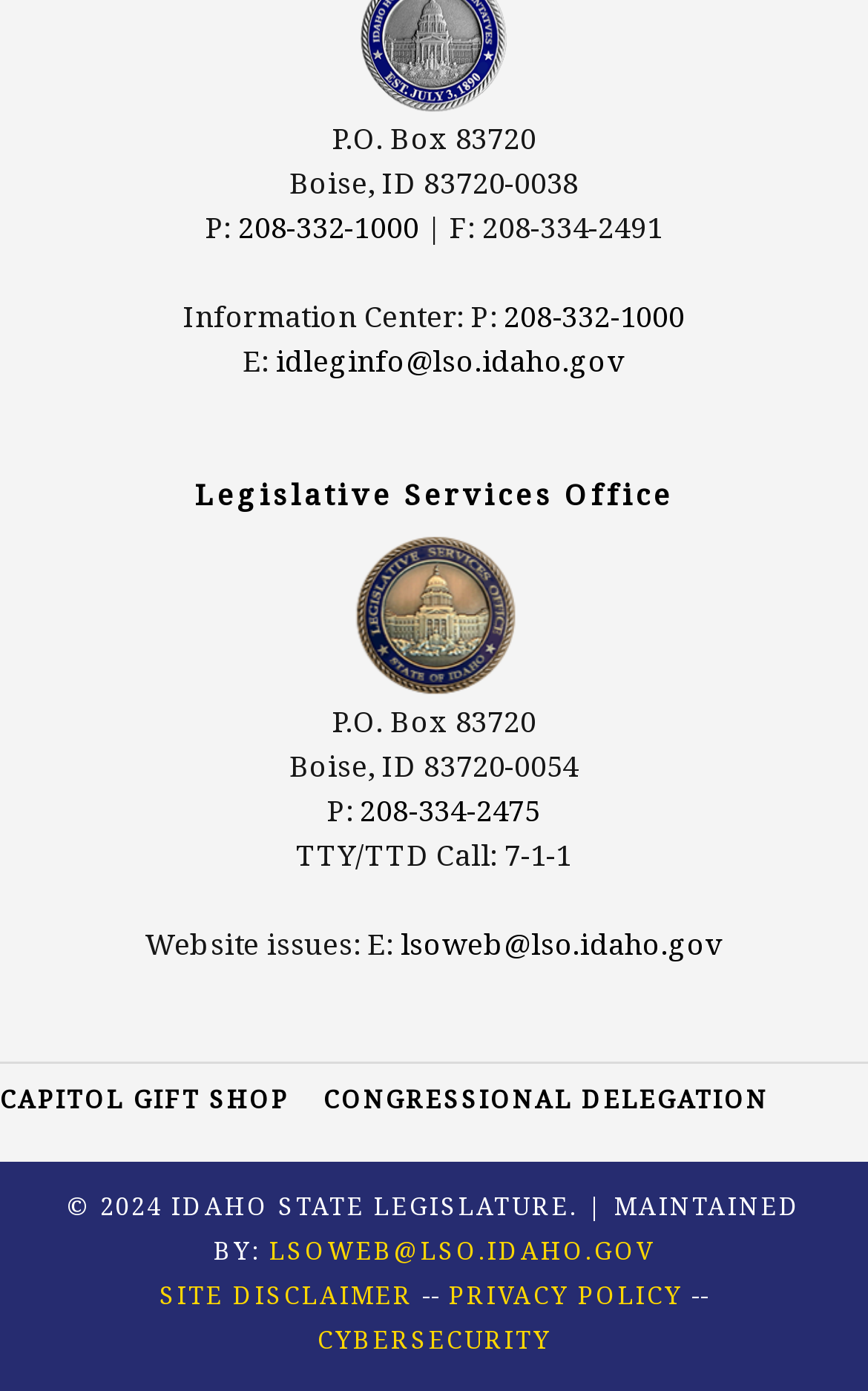What is the TTY/TTD call number?
Please answer the question with a detailed and comprehensive explanation.

I found the TTY/TTD call number by looking at the text 'TTY/TTD Call: 7-1-1'.